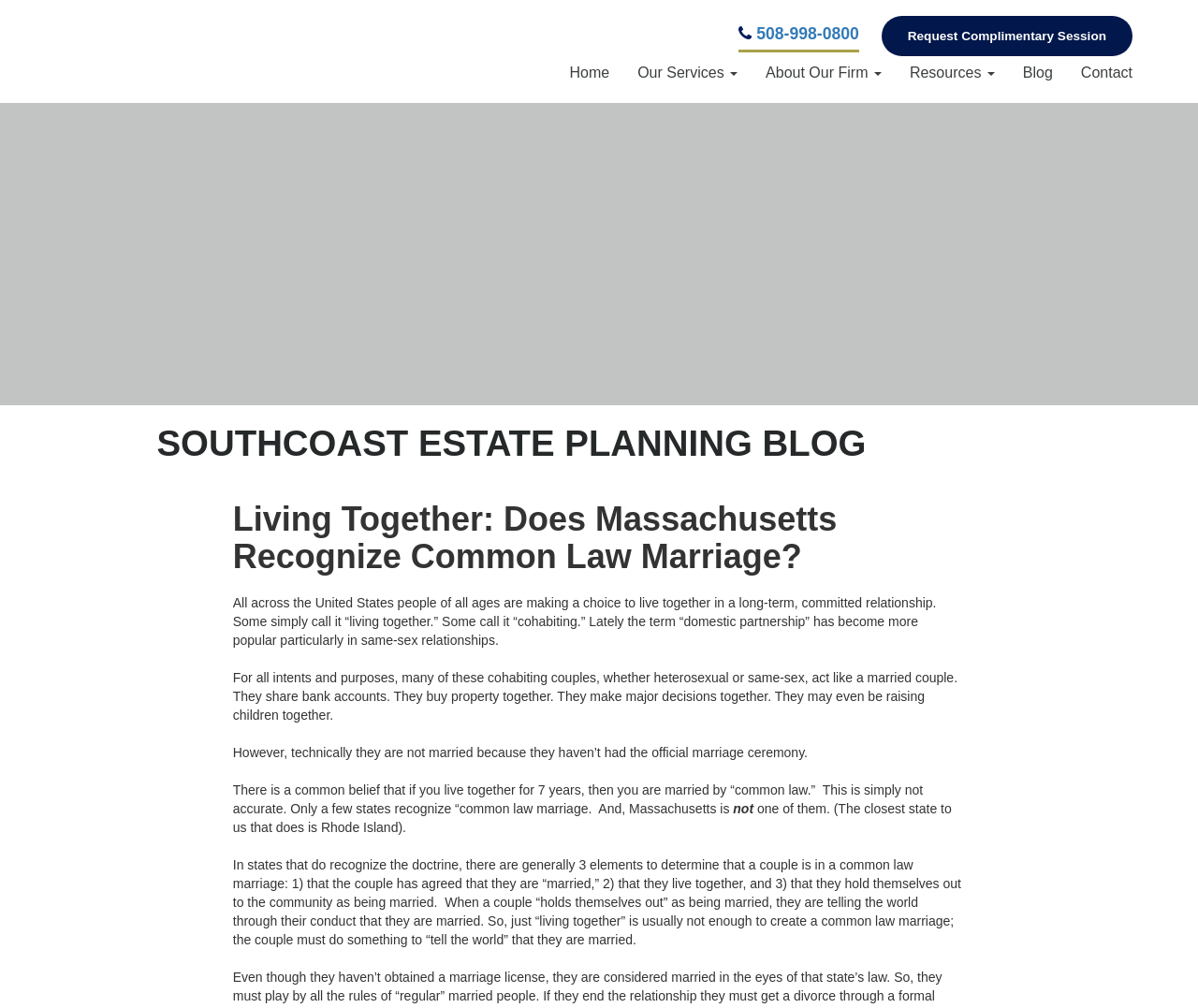Determine the main headline of the webpage and provide its text.

SOUTHCOAST ESTATE PLANNING BLOG